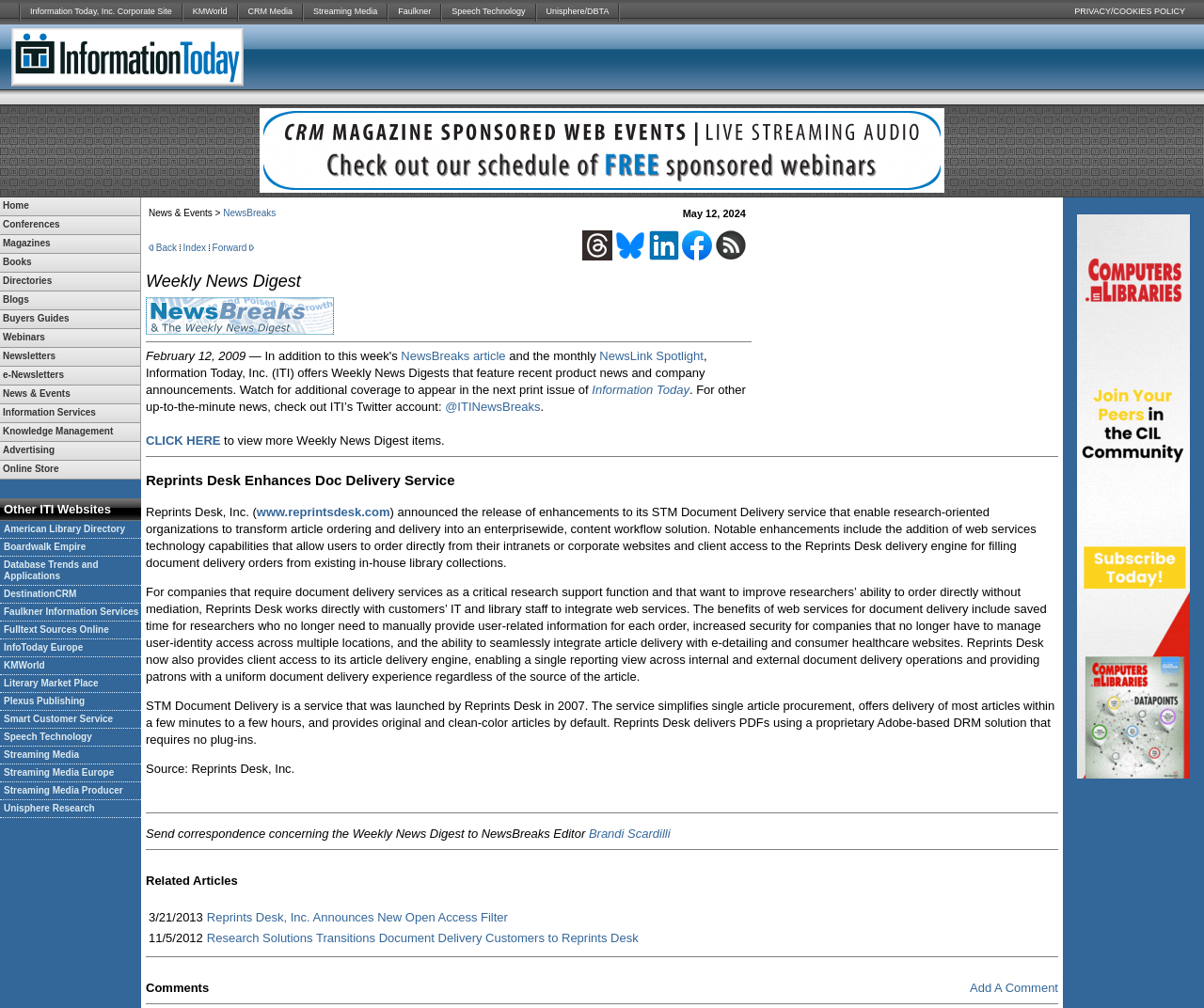Please provide a brief answer to the following inquiry using a single word or phrase:
How many links are there in the second table?

14